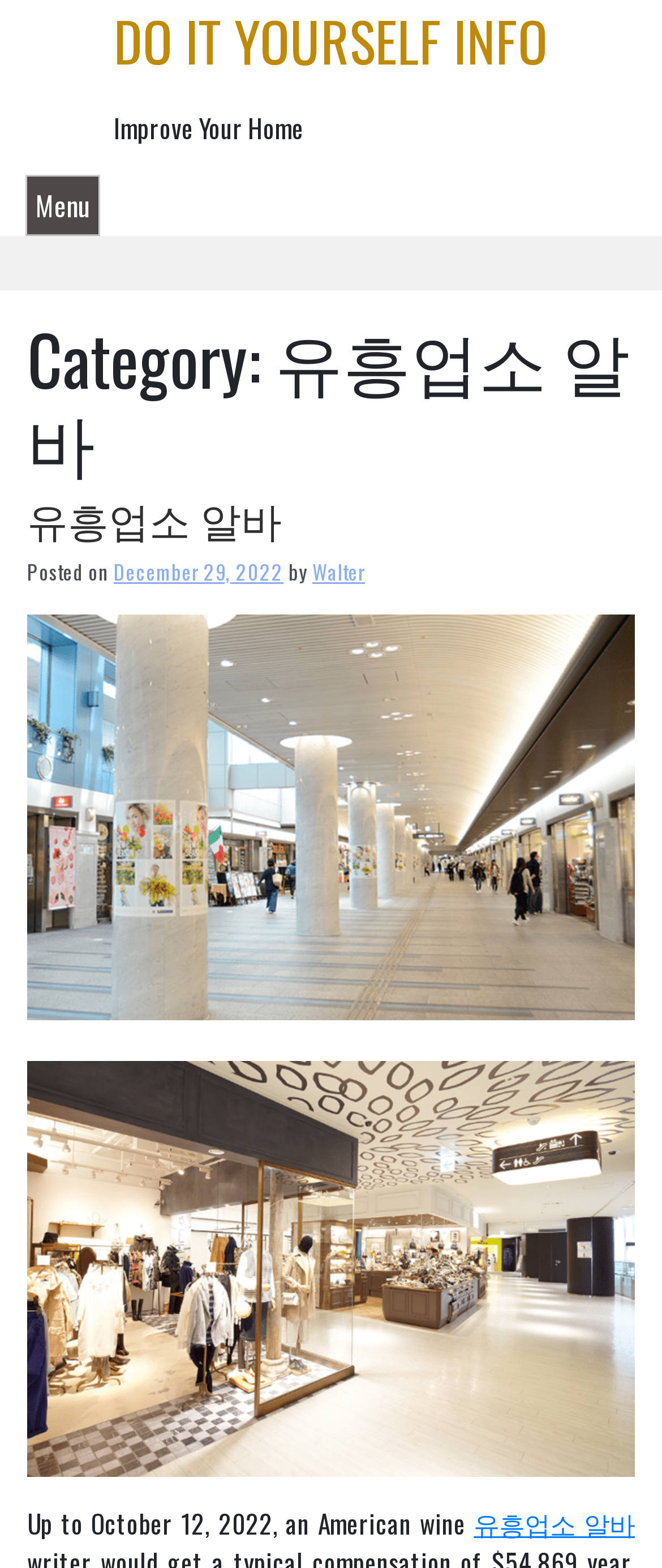Using the details in the image, give a detailed response to the question below:
What is the name of the website?

I found the answer by looking at the link element 'DO IT YOURSELF INFO' which is a child element of the Root Element.